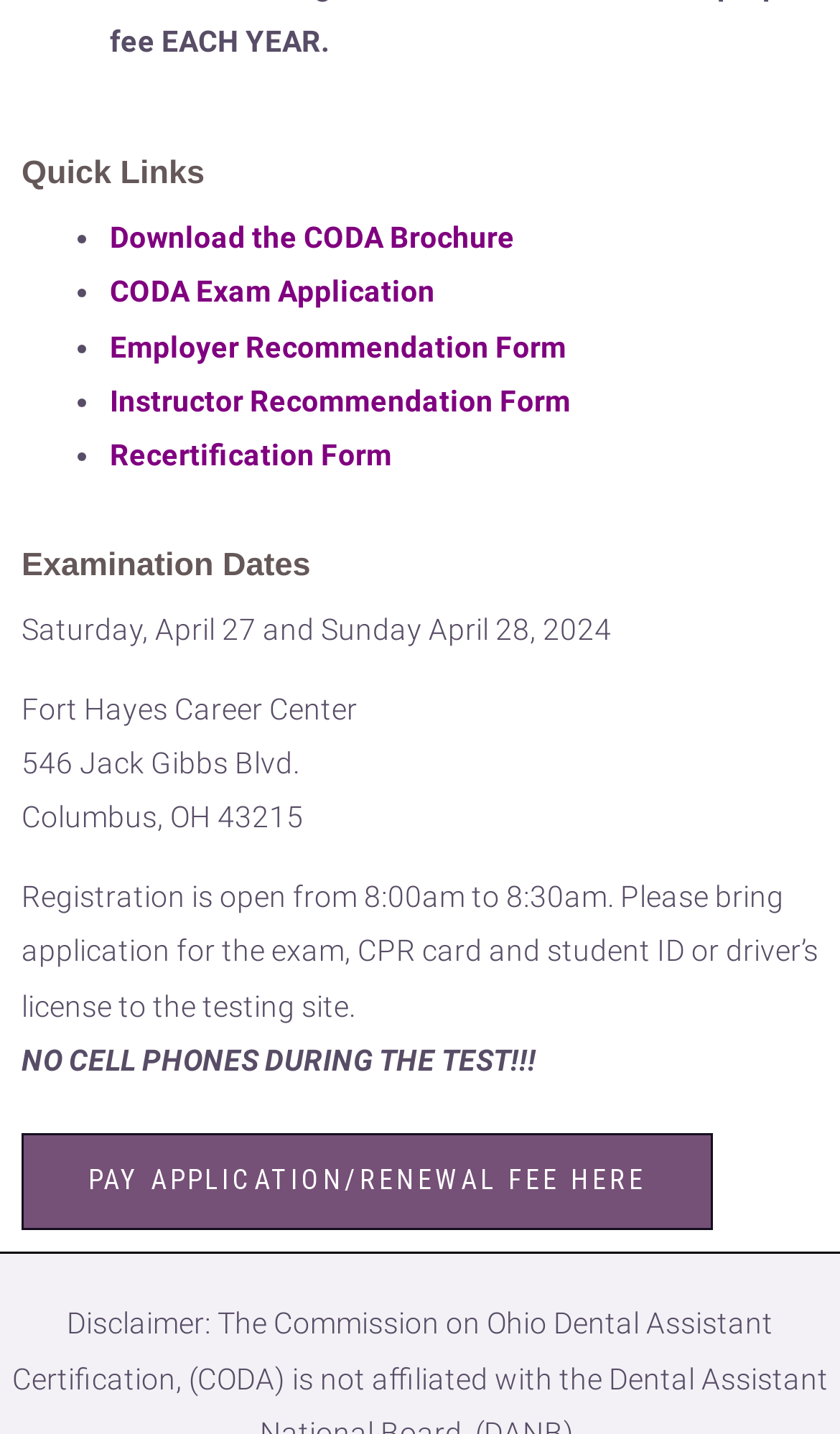Given the element description, predict the bounding box coordinates in the format (top-left x, top-left y, bottom-right x, bottom-right y). Make sure all values are between 0 and 1. Here is the element description: CODA Exam Application

[0.131, 0.191, 0.518, 0.215]